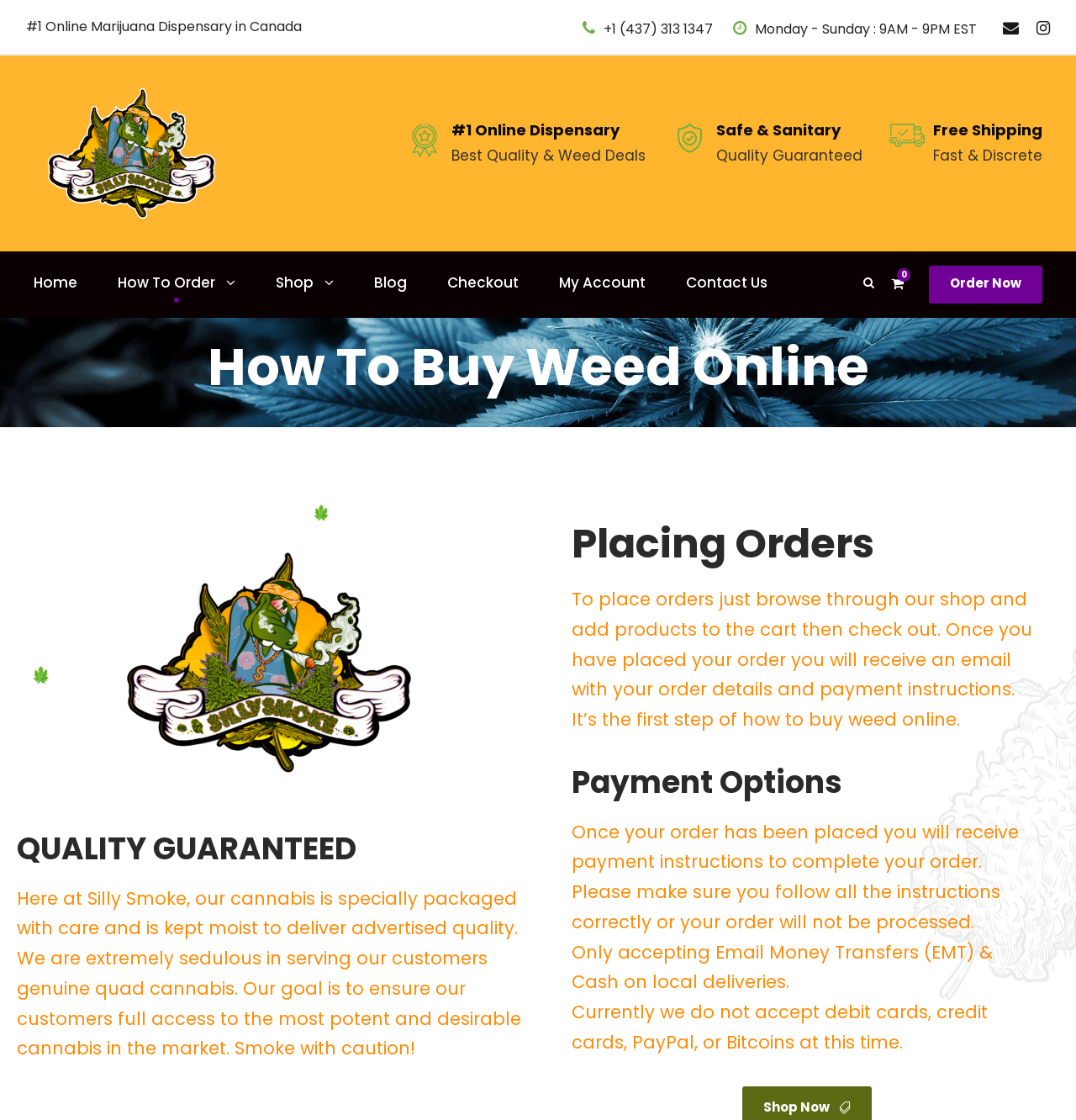Find the bounding box coordinates for the element that must be clicked to complete the instruction: "Contact 'Us'". The coordinates should be four float numbers between 0 and 1, indicated as [left, top, right, bottom].

[0.638, 0.242, 0.713, 0.284]